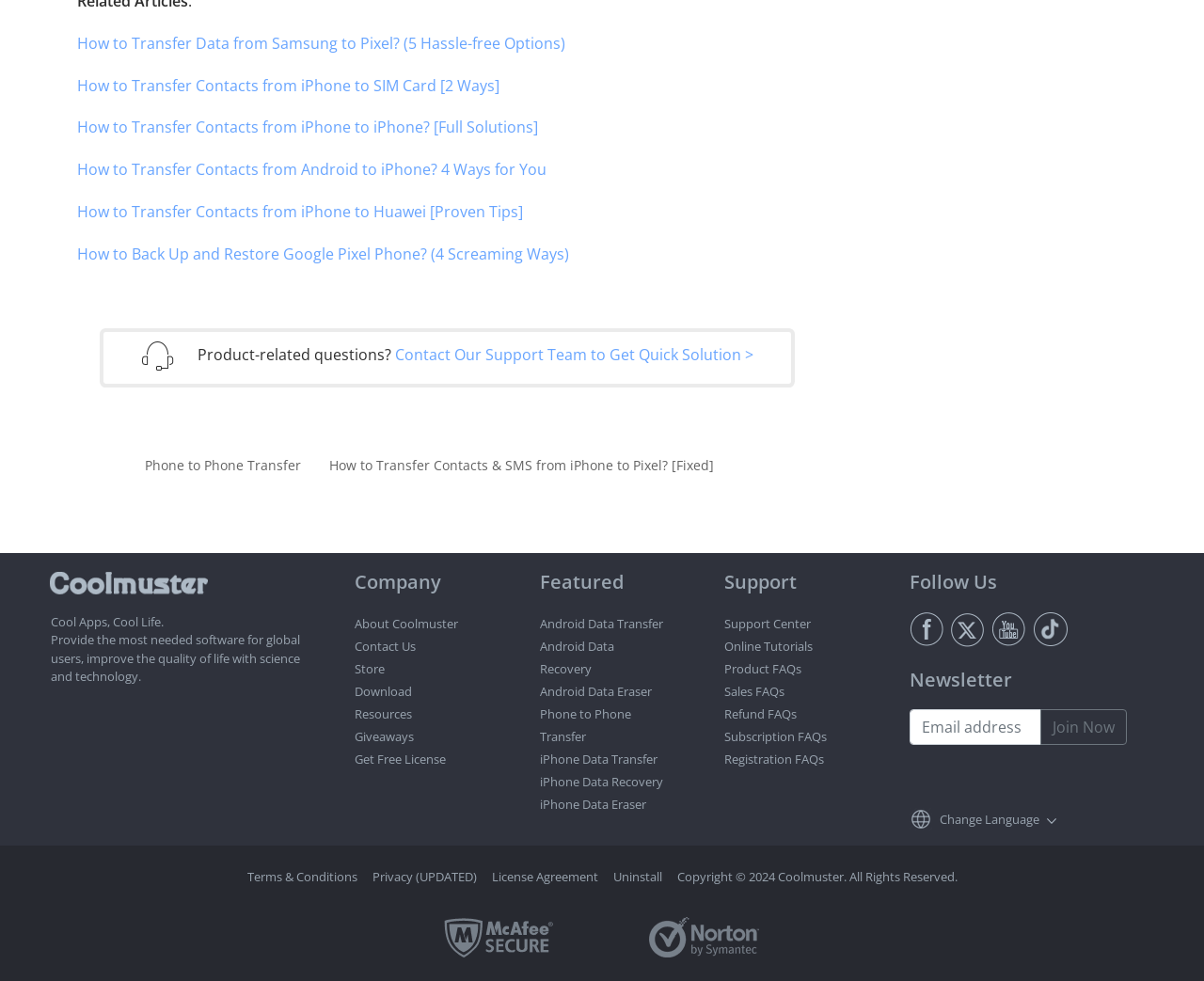Based on the image, provide a detailed response to the question:
What is the company name?

The company name can be found at the bottom of the webpage, where it says 'Copyright © 2024 Coolmuster. All Rights Reserved.'